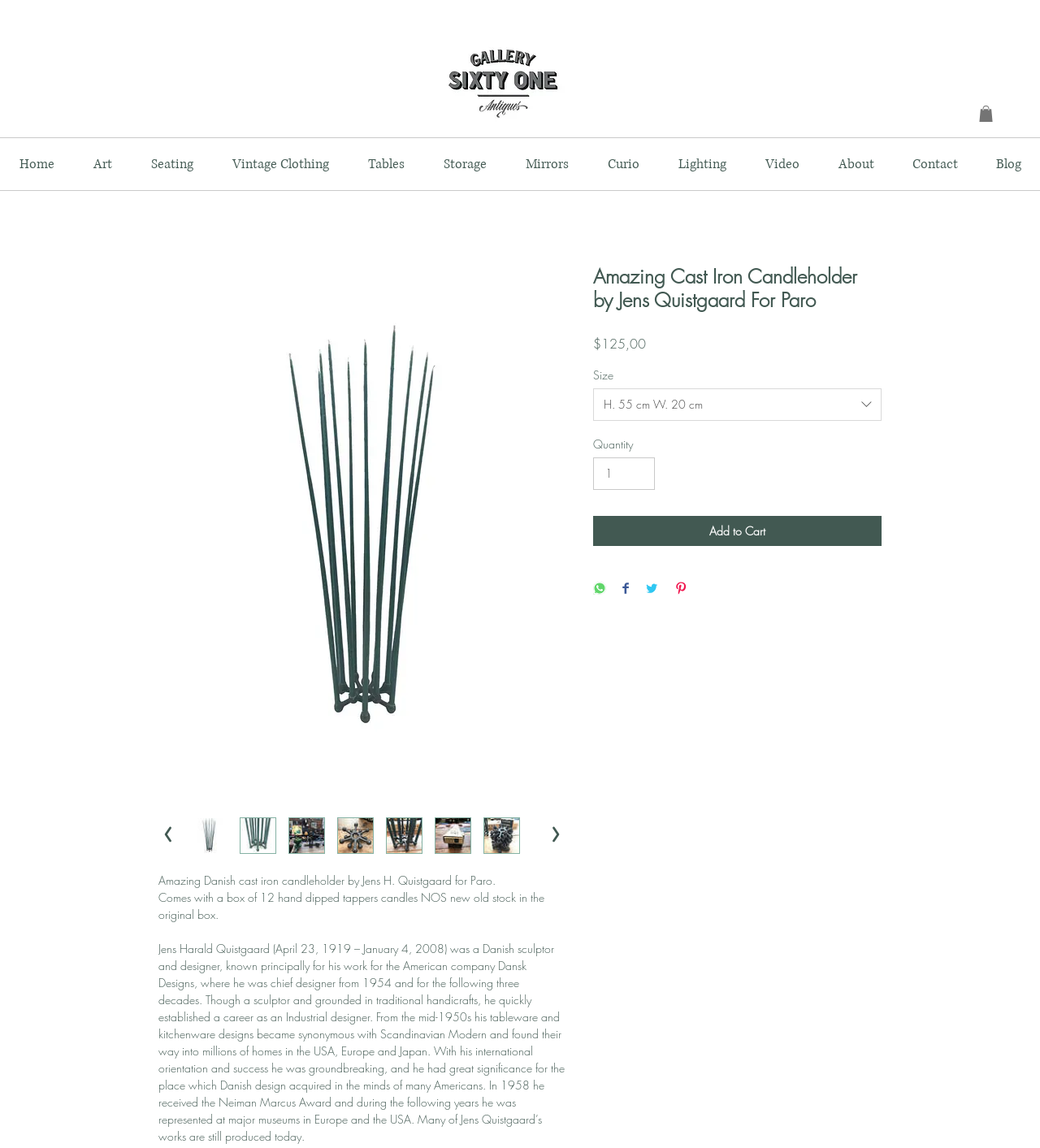Generate a thorough description of the webpage.

This webpage is an online product page for an "Amazing Danish cast iron candleholder by Jens H. Quistgaard for Paro". At the top, there is a navigation bar with 12 links to different categories, including "Home", "Art", "Seating", and "Lighting". Below the navigation bar, there is a large image of the candleholder, taking up most of the top half of the page.

On the left side of the page, there are several buttons and images, including a button with a box icon, a button with a heart icon, and several thumbnail images of the candleholder from different angles.

The main content of the page is on the right side, where there is a heading that reads "Amazing Cast Iron Candleholder by Jens Quistgaard For Paro". Below the heading, there is a detailed description of the product, including its history and design. The description is followed by the price, "$125,00", and information about the product's size, which is listed as "H. 55 cm W. 20 cm".

Below the size information, there is a list box with a single option, and a quantity selector that allows the user to choose how many items to add to their cart. There are also several buttons to share the product on social media platforms, including WhatsApp, Facebook, Twitter, and Pinterest.

At the bottom of the page, there is a prominent "Add to Cart" button, encouraging the user to make a purchase.